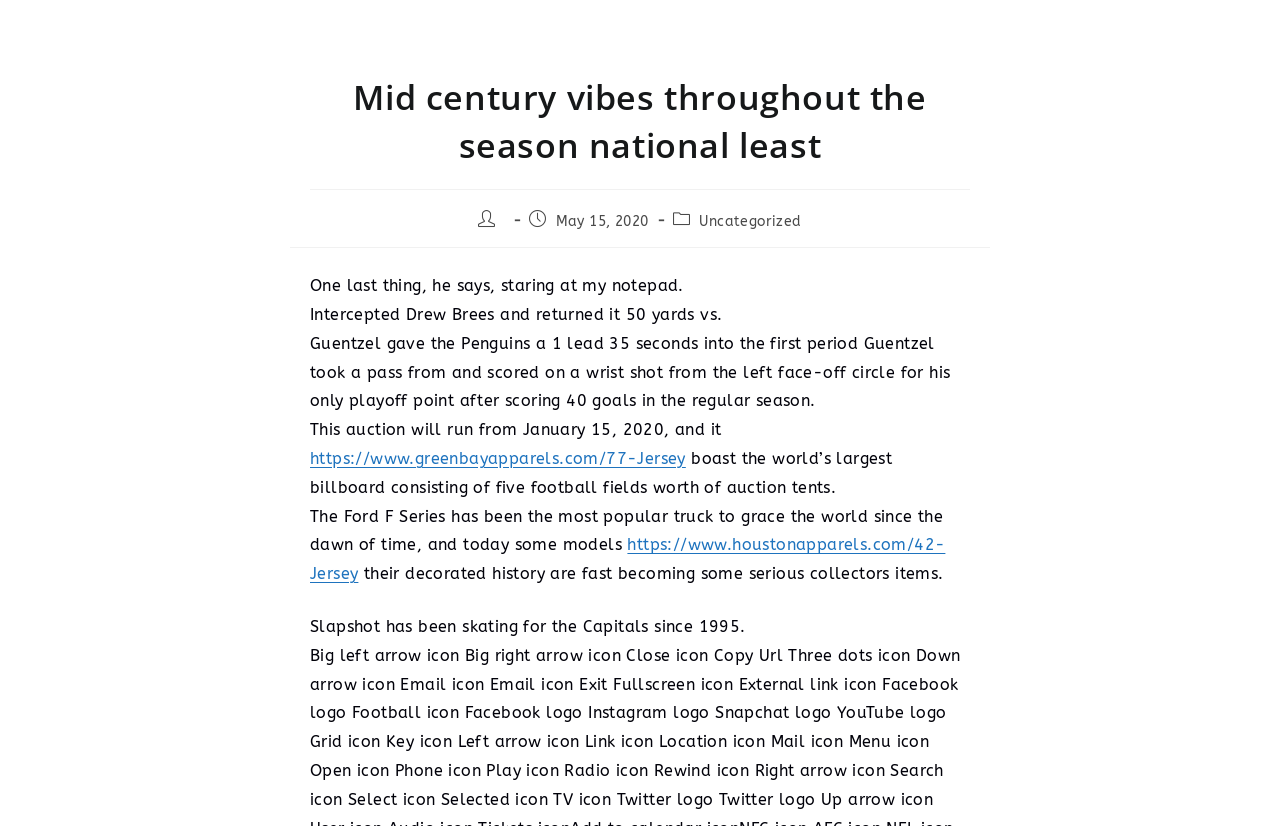Who scored a goal in the first period?
Offer a detailed and exhaustive answer to the question.

The text in the middle of the webpage mentions 'Guentzel gave the Penguins a 1 lead 35 seconds into the first period'. This suggests that Guentzel scored a goal in the first period of a hockey game.